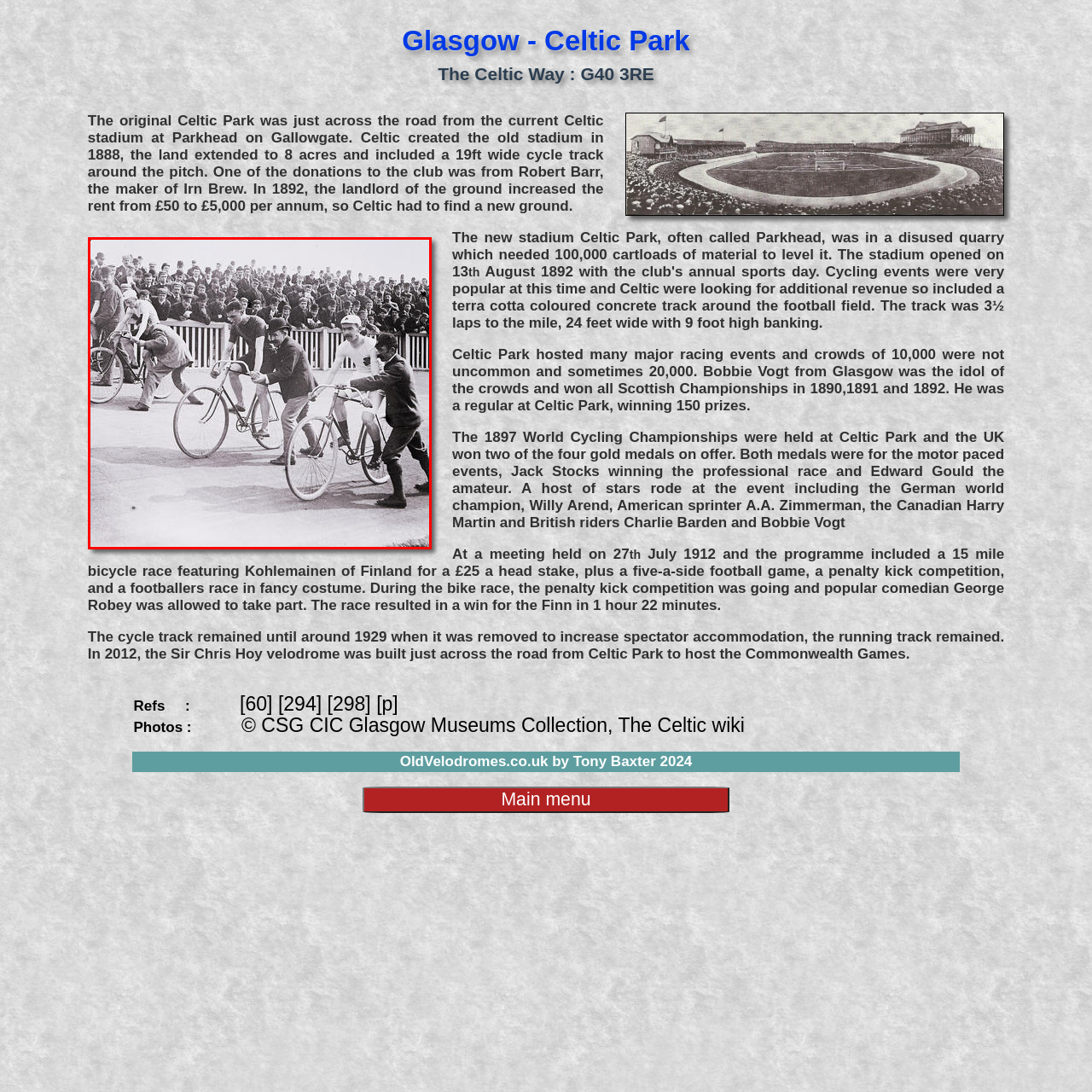Observe the content inside the red rectangle, What type of competition is taking place? 
Give your answer in just one word or phrase.

Bicycle racing